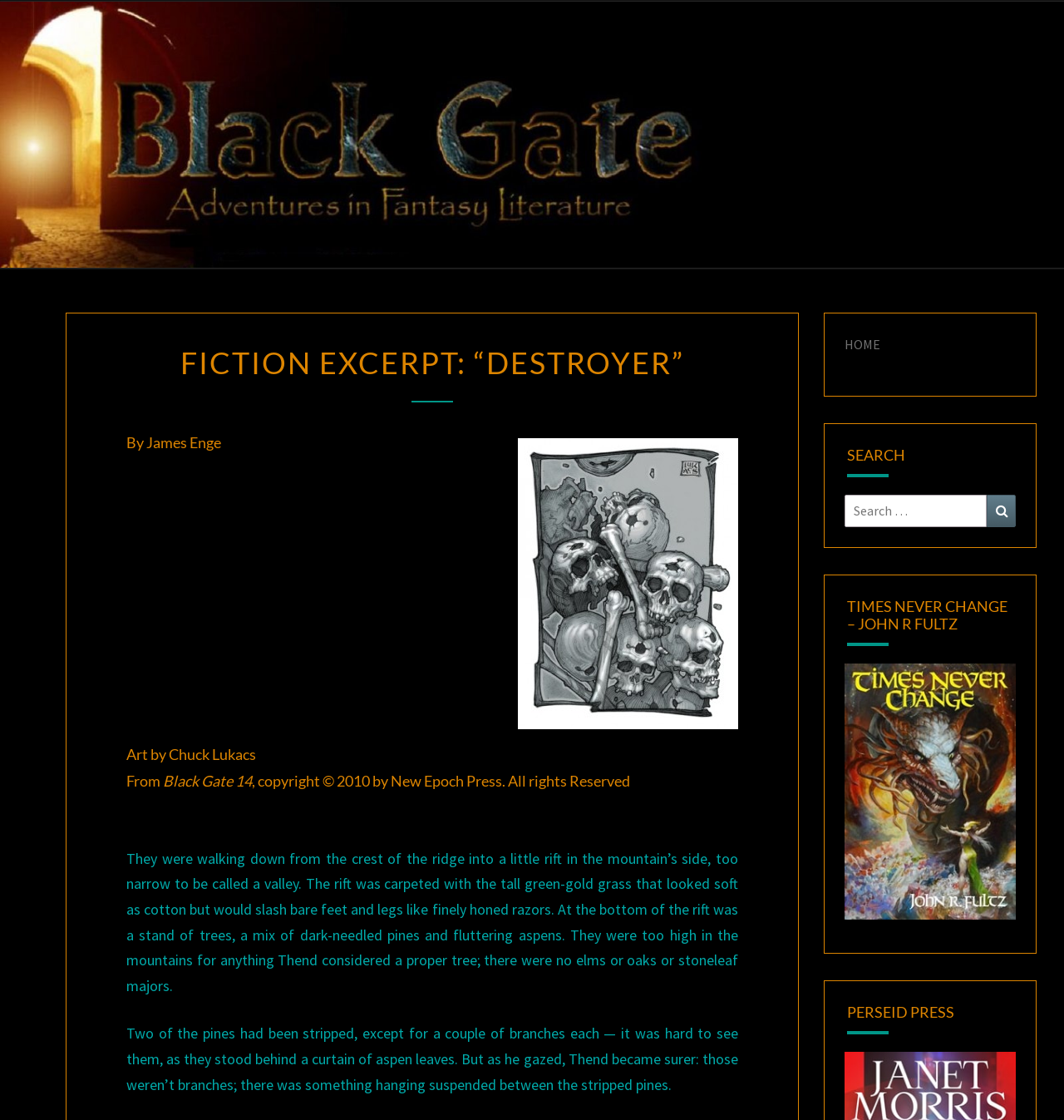Who is the author of the fiction excerpt?
Using the visual information, reply with a single word or short phrase.

James Enge